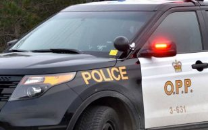Answer the following query concisely with a single word or phrase:
What is the purpose of the O.P.P. emblem on the vehicle?

To reflect affiliation